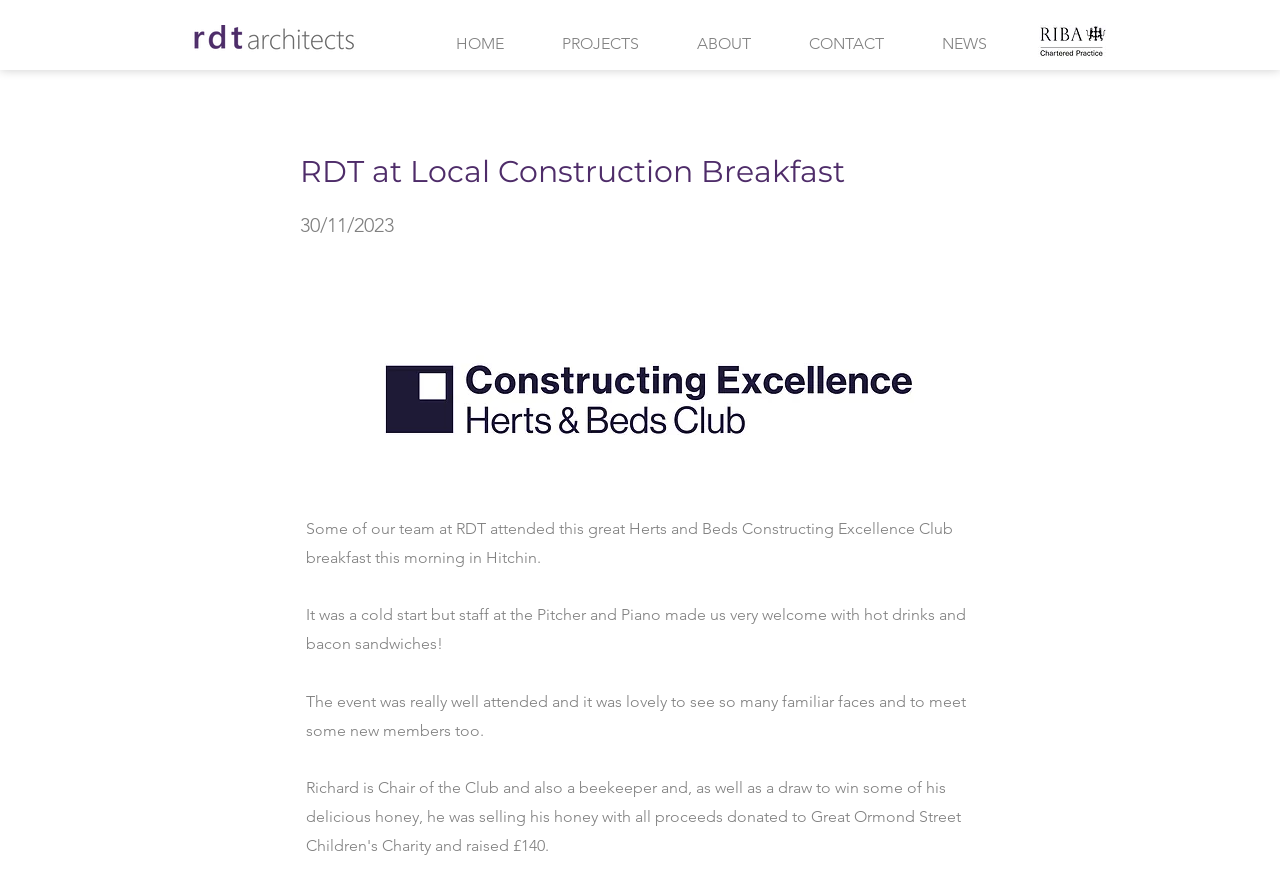Where was the event held?
Carefully examine the image and provide a detailed answer to the question.

The answer can be found by reading the first paragraph, which mentions that the event was held in Hitchin.